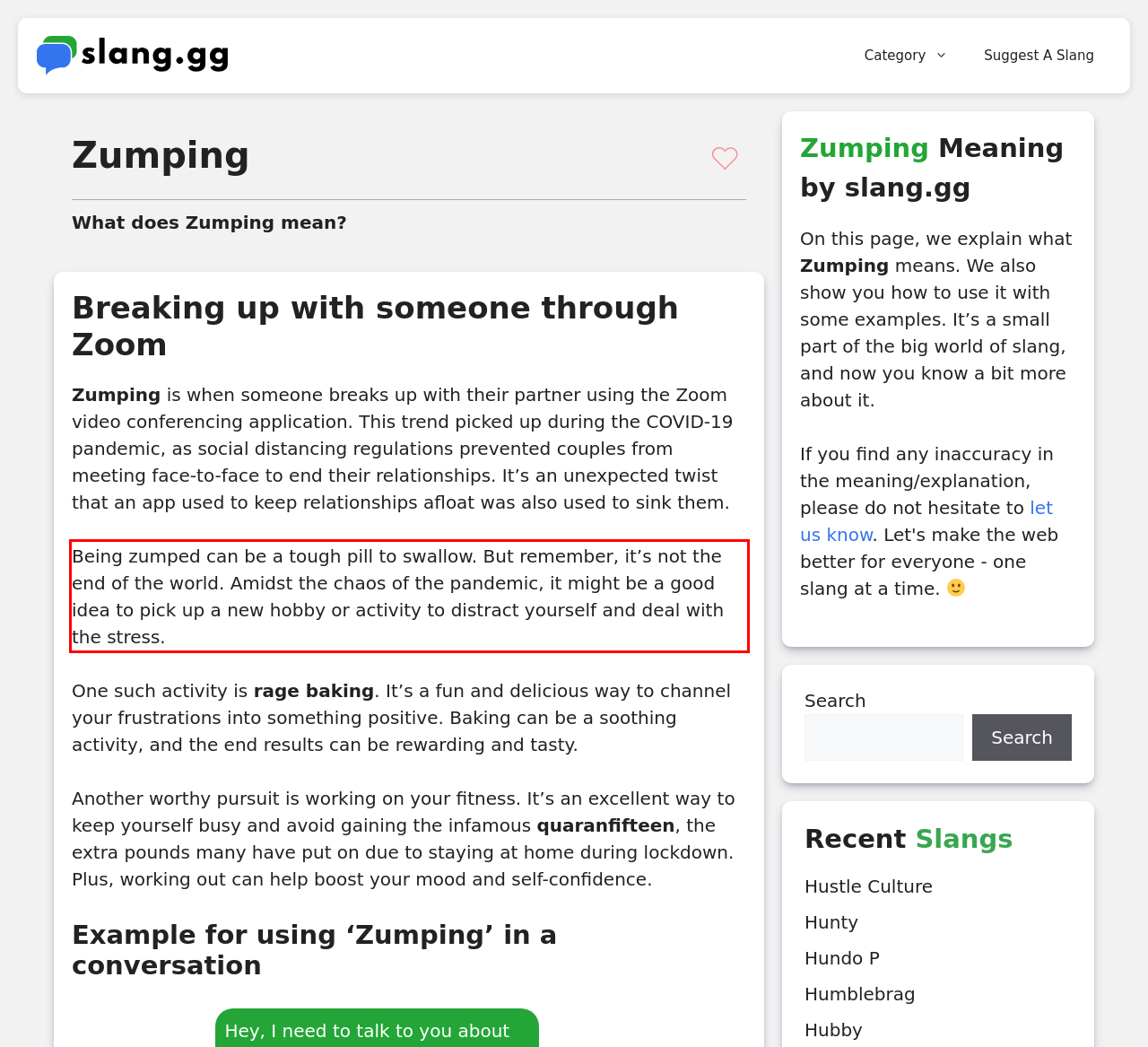Identify the text inside the red bounding box in the provided webpage screenshot and transcribe it.

Being zumped can be a tough pill to swallow. But remember, it’s not the end of the world. Amidst the chaos of the pandemic, it might be a good idea to pick up a new hobby or activity to distract yourself and deal with the stress.